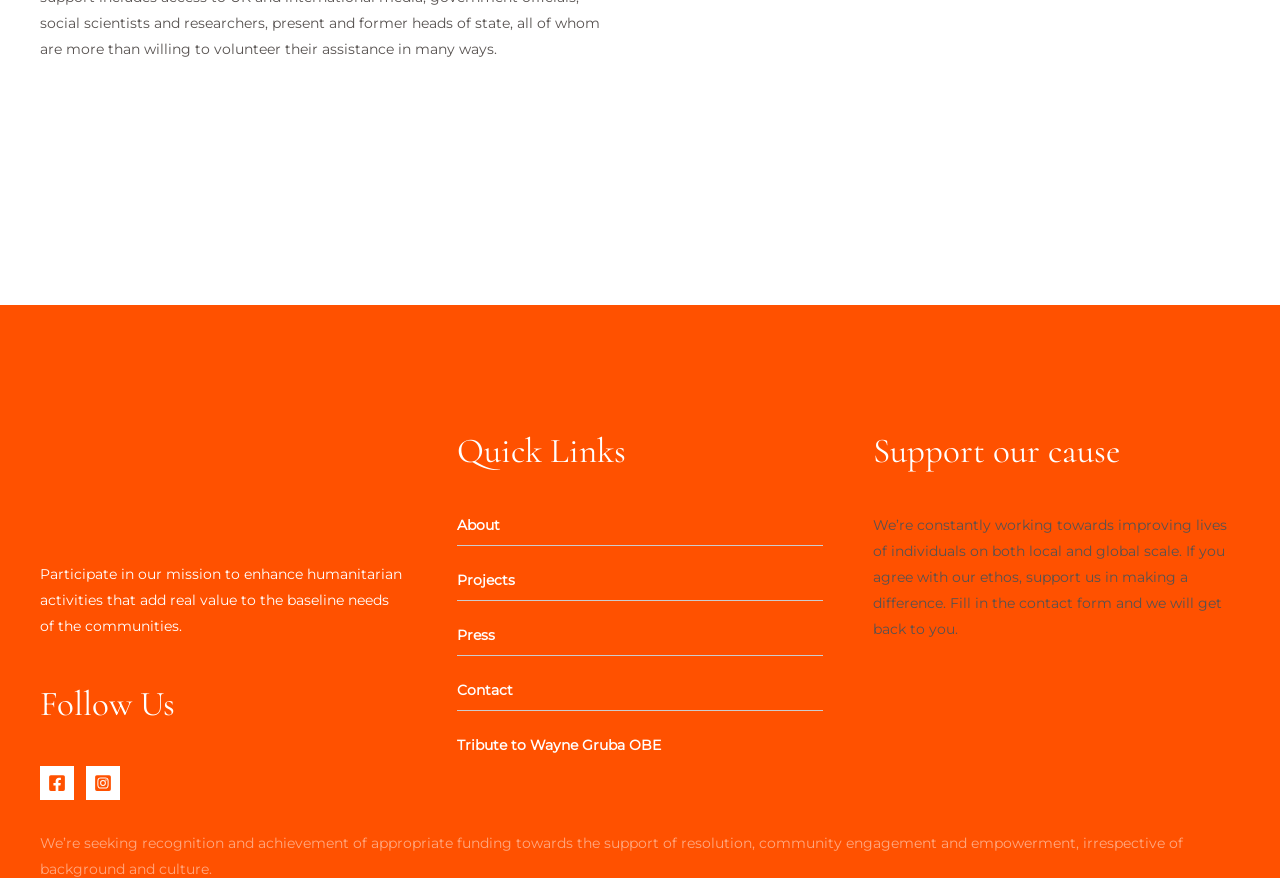What is the tone of the text in the 'Support our cause' section?
Please answer the question with a detailed response using the information from the screenshot.

The text in the 'Support our cause' section, which is represented by StaticText elements with IDs 166 and 167, has an appealing tone, encouraging readers to support the organization's cause and make a difference in people's lives.